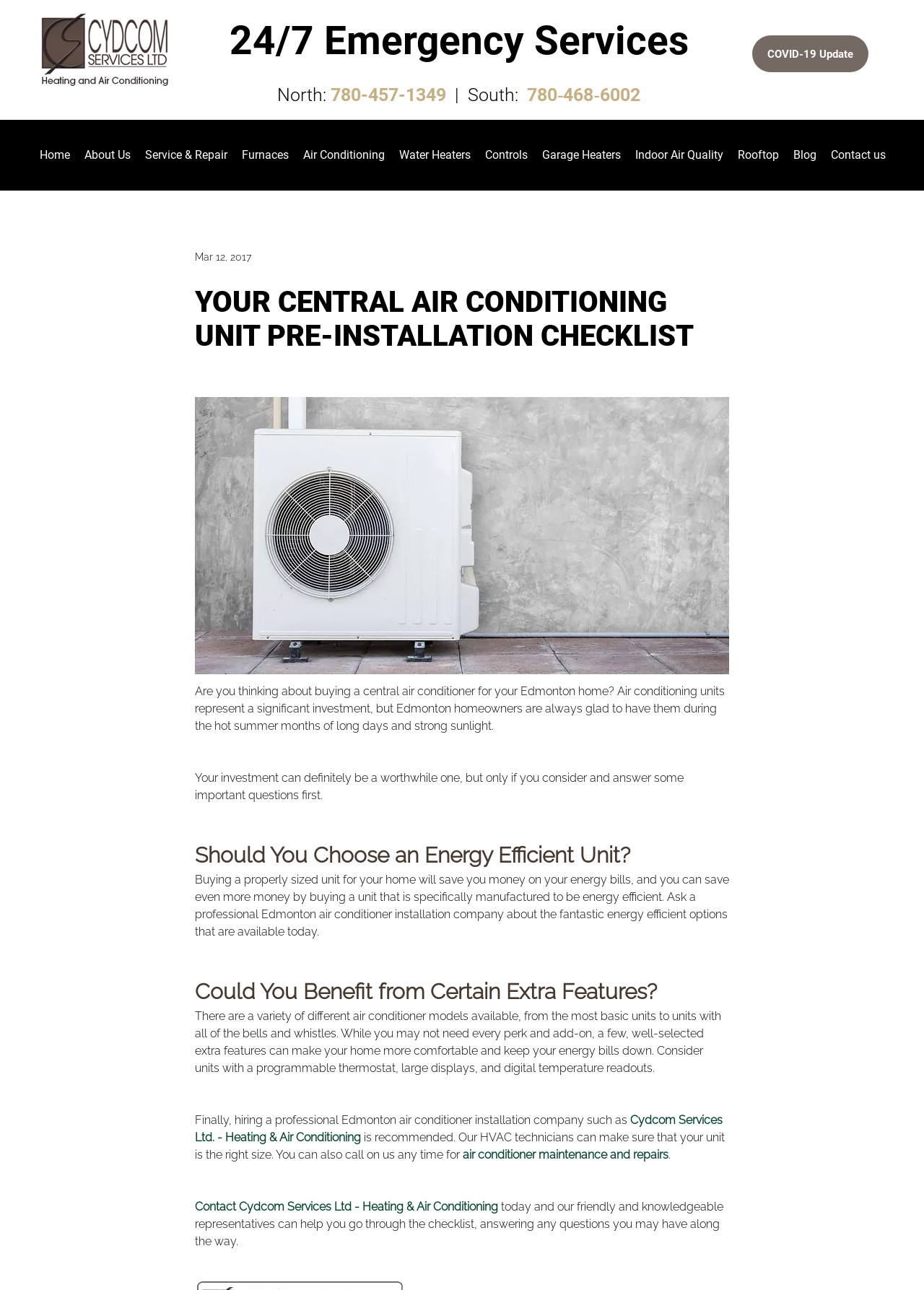Please specify the bounding box coordinates of the clickable section necessary to execute the following command: "Call the phone number 780-457-1349".

[0.358, 0.065, 0.483, 0.081]